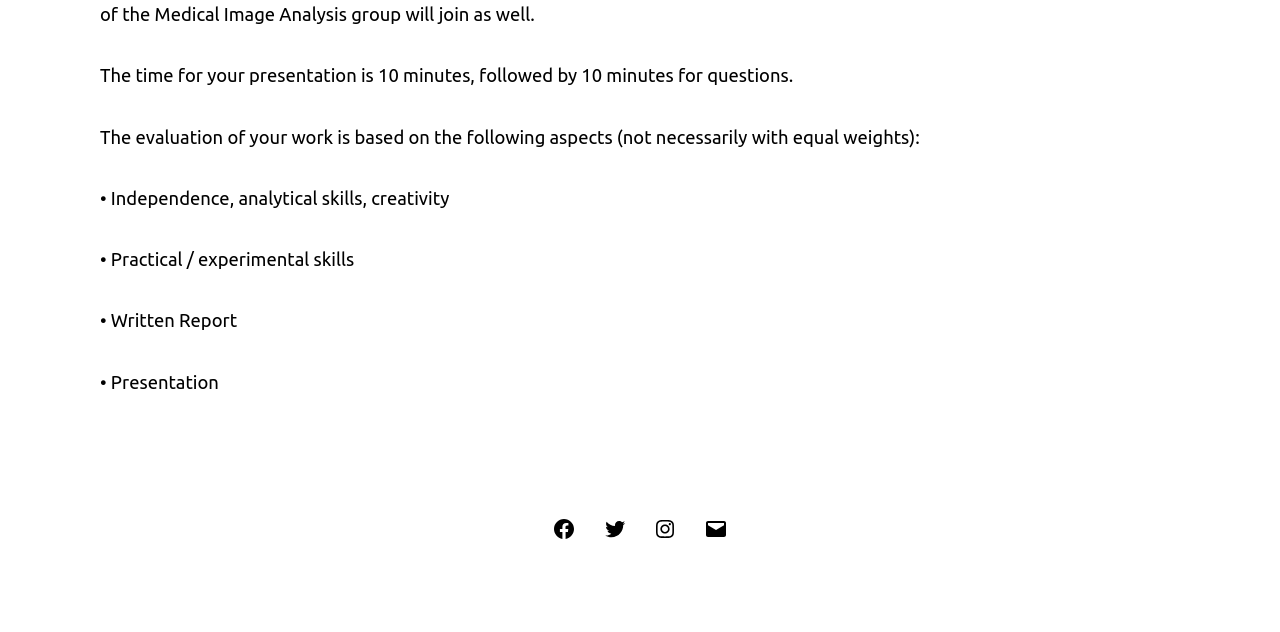How many minutes are allocated for questions?
Please respond to the question with a detailed and well-explained answer.

The webpage states that the time for the presentation is 10 minutes, followed by 10 minutes for questions, indicating that 10 minutes are allocated for questions.